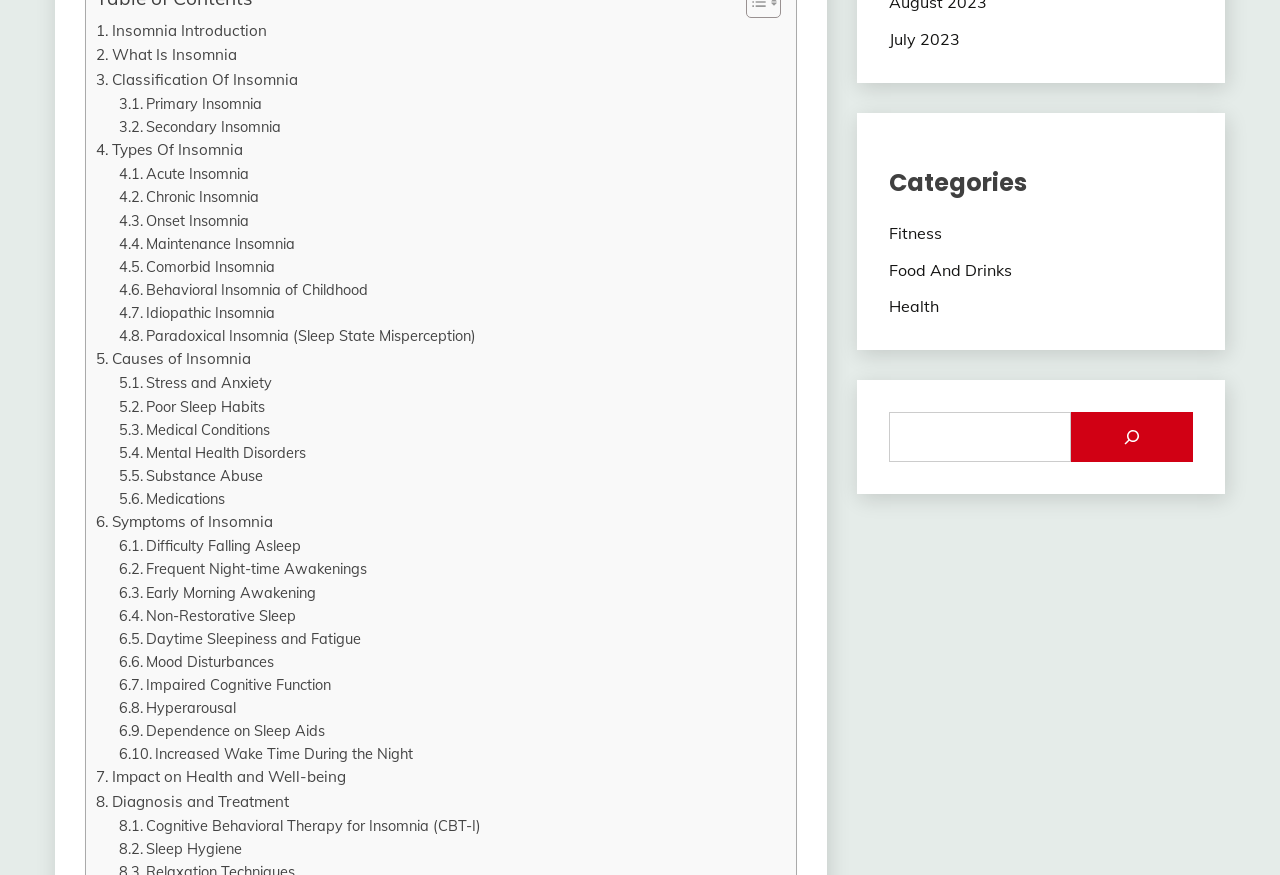Can you specify the bounding box coordinates of the area that needs to be clicked to fulfill the following instruction: "Click on Insomnia Introduction"?

[0.075, 0.022, 0.209, 0.049]